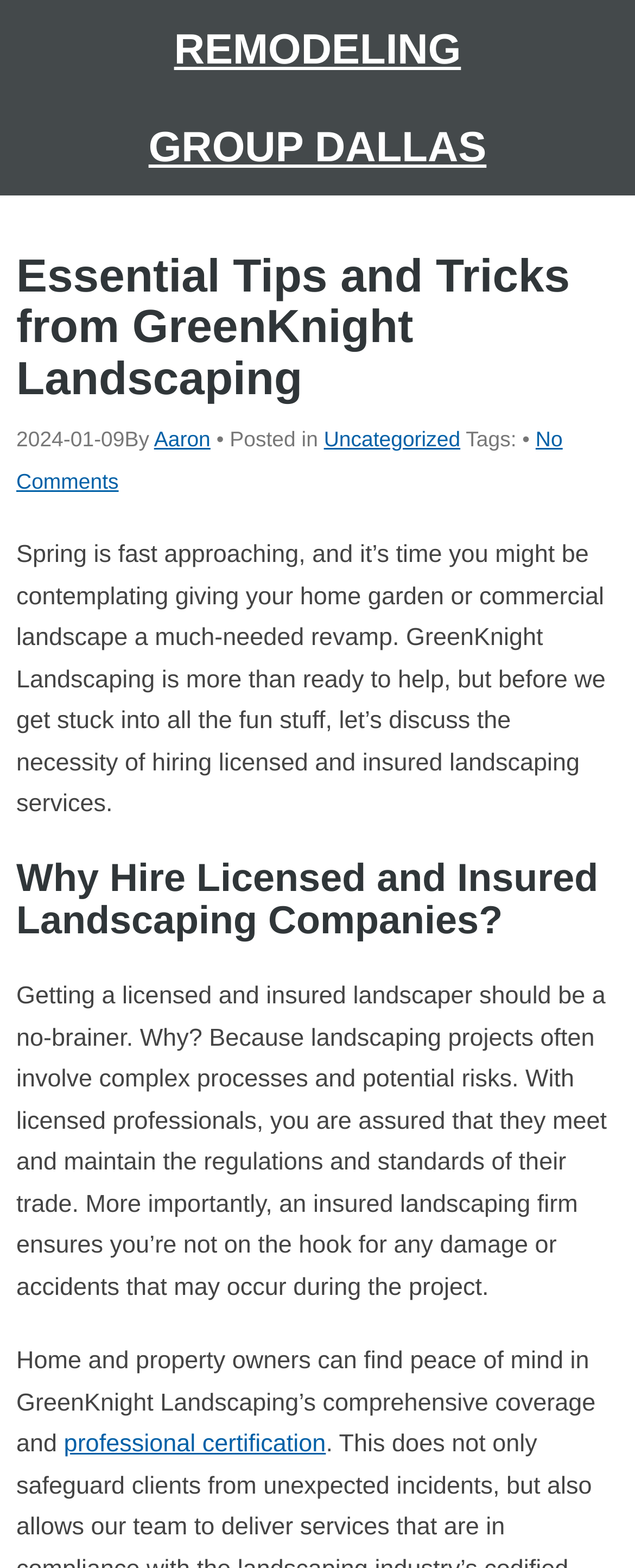What is the category of the article?
From the image, respond with a single word or phrase.

Uncategorized